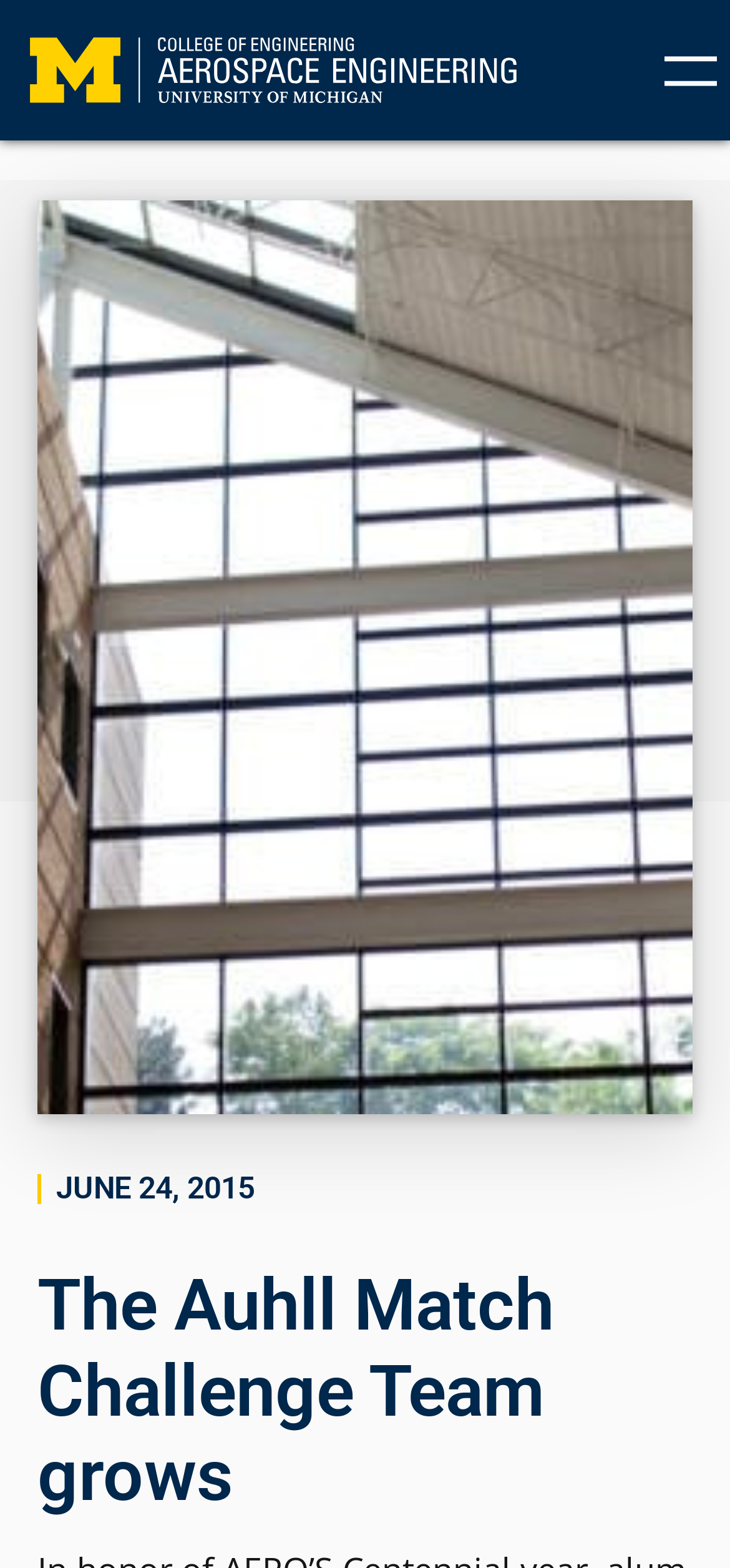Based on the element description, predict the bounding box coordinates (top-left x, top-left y, bottom-right x, bottom-right y) for the UI element in the screenshot: aria-label="Open menu"

[0.892, 0.02, 1.0, 0.07]